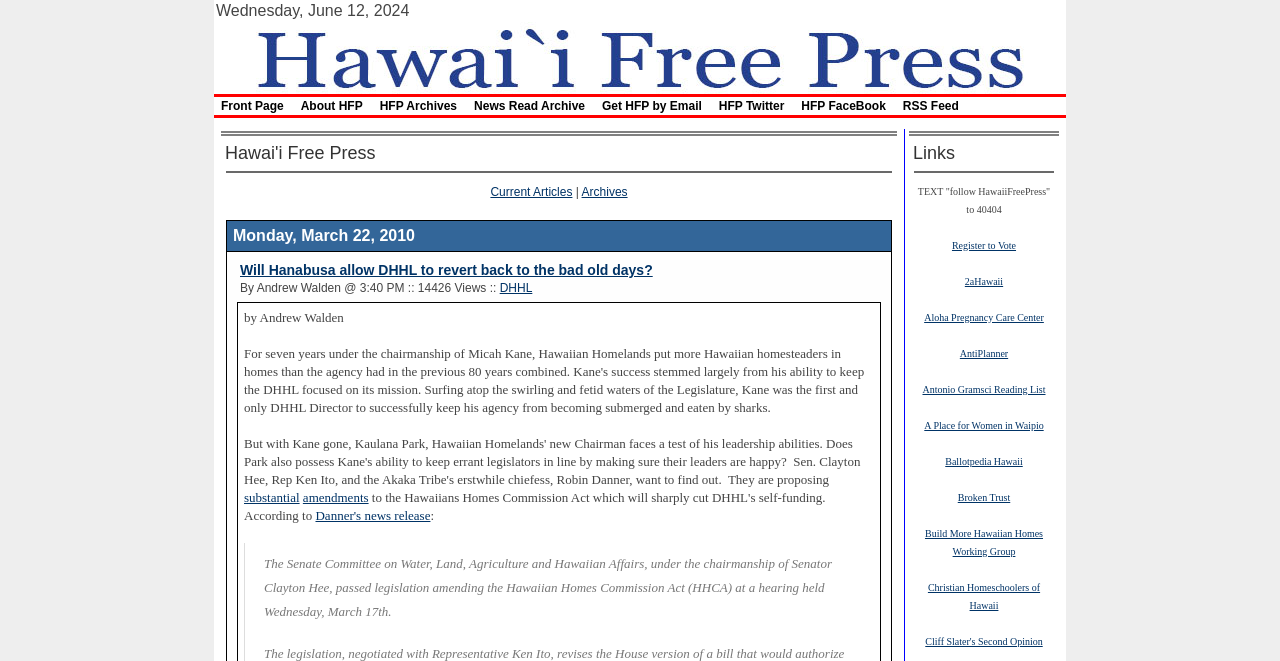Can you provide the bounding box coordinates for the element that should be clicked to implement the instruction: "Click on the 'Hawaii Free Press' link"?

[0.175, 0.073, 0.825, 0.099]